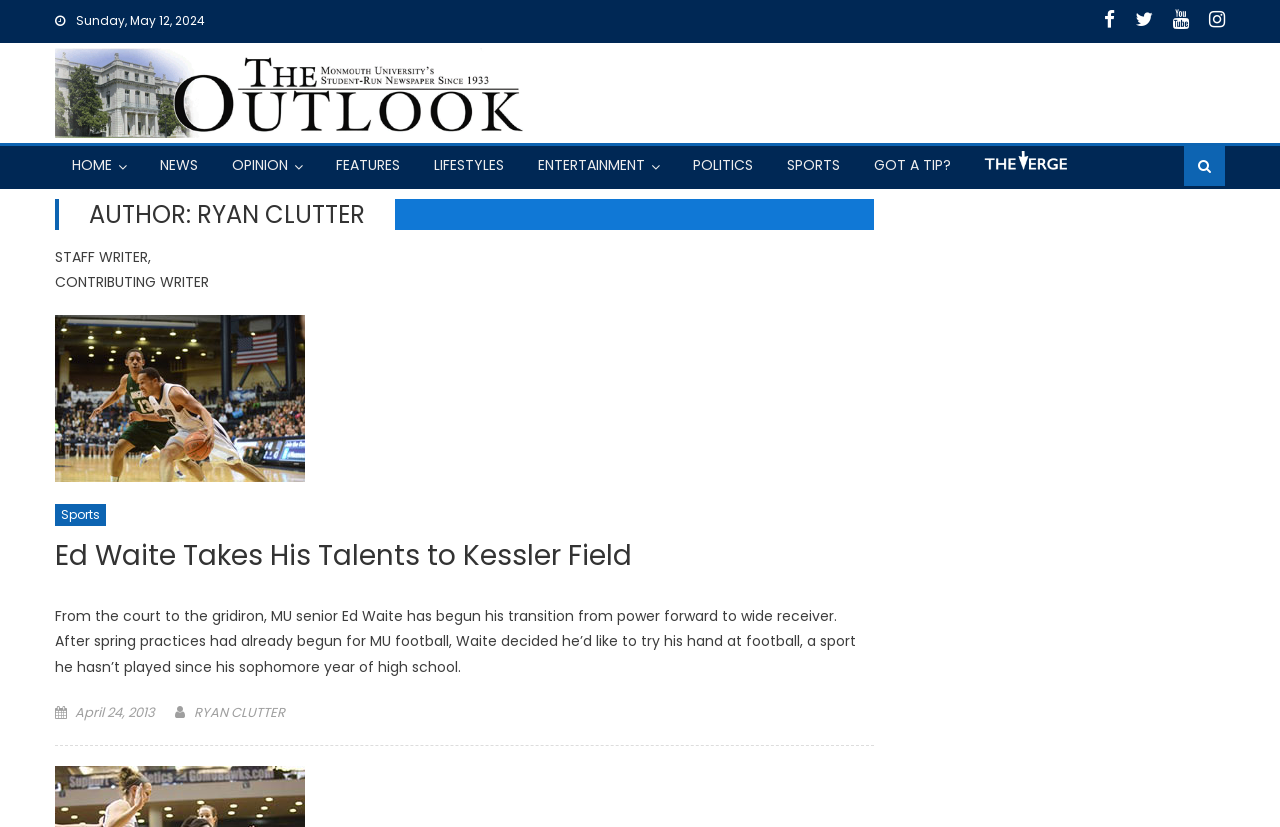What is the author's name?
Please elaborate on the answer to the question with detailed information.

The author's name can be found in the header section of the webpage, where it is written as 'AUTHOR: RYAN CLUTTER'. Additionally, the author's name is also mentioned at the bottom of the webpage, near the 'Posted on' section.